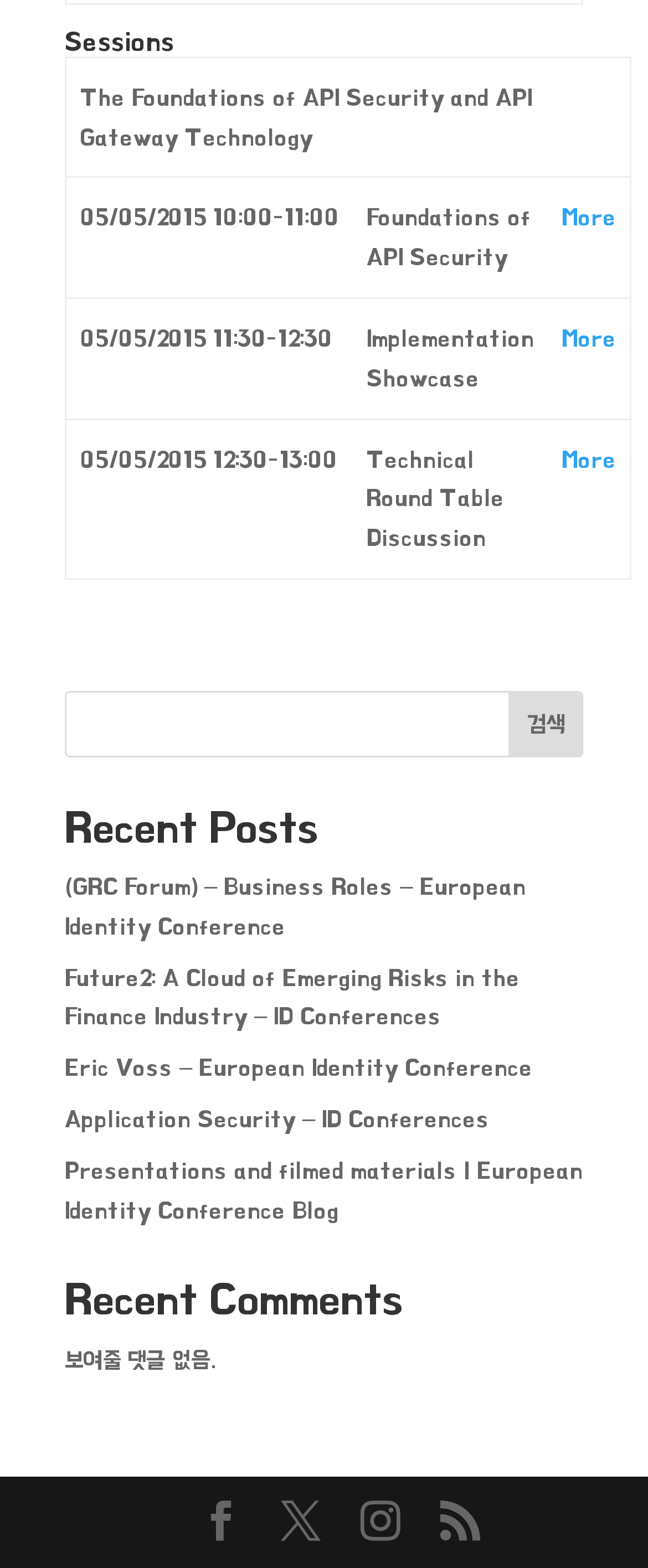What is the date of the first session?
Observe the image and answer the question with a one-word or short phrase response.

05/05/2015